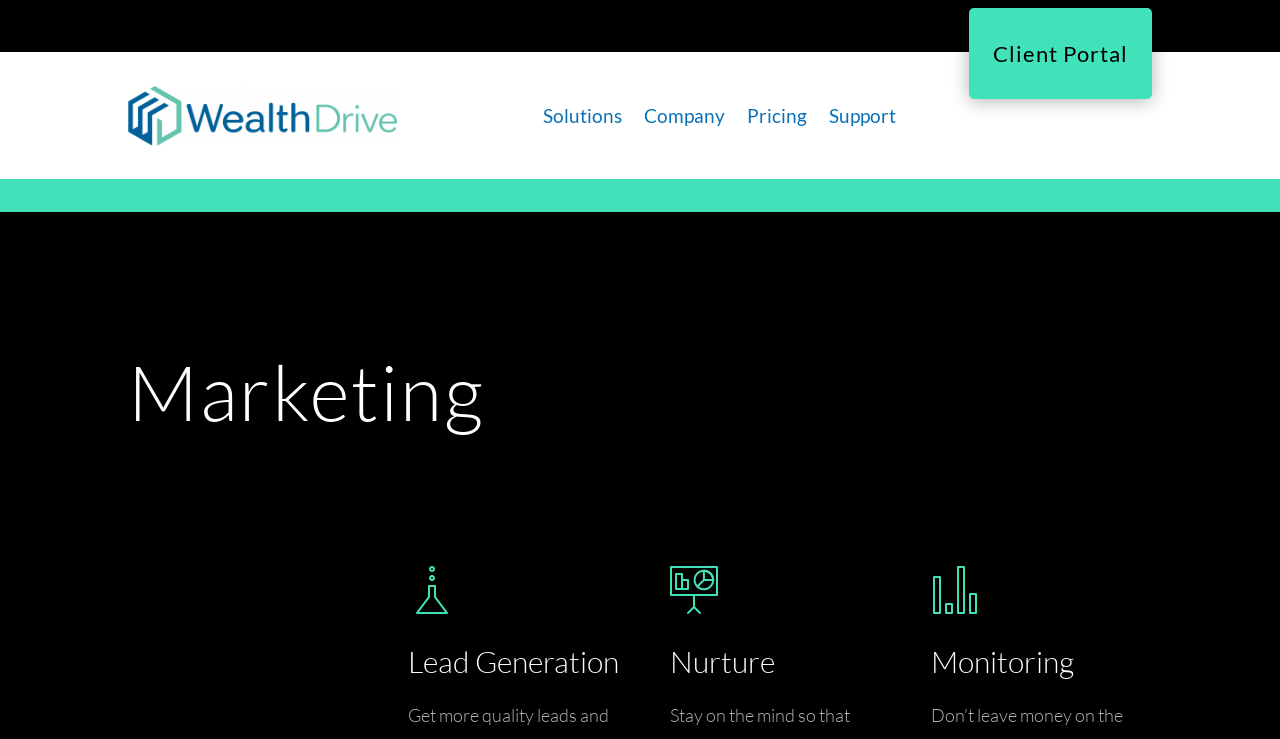What is the last item in the top navigation bar?
Please answer using one word or phrase, based on the screenshot.

Support